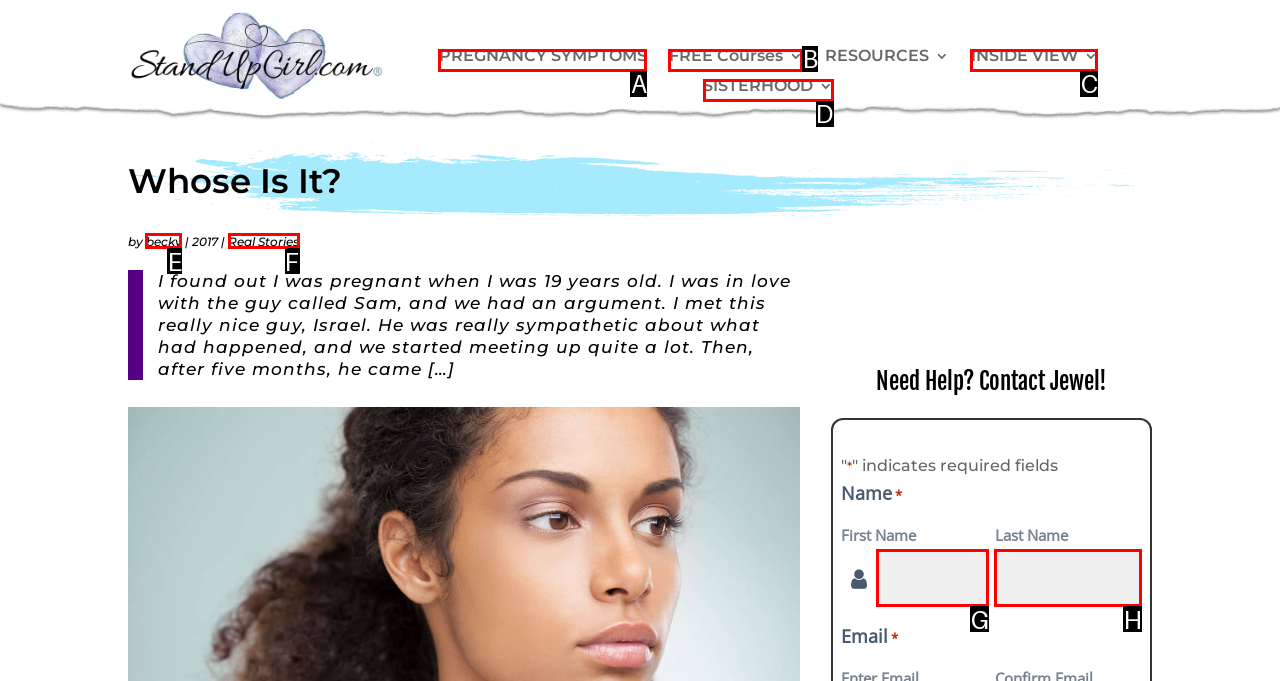Indicate the HTML element to be clicked to accomplish this task: Click the 'becky' link Respond using the letter of the correct option.

E